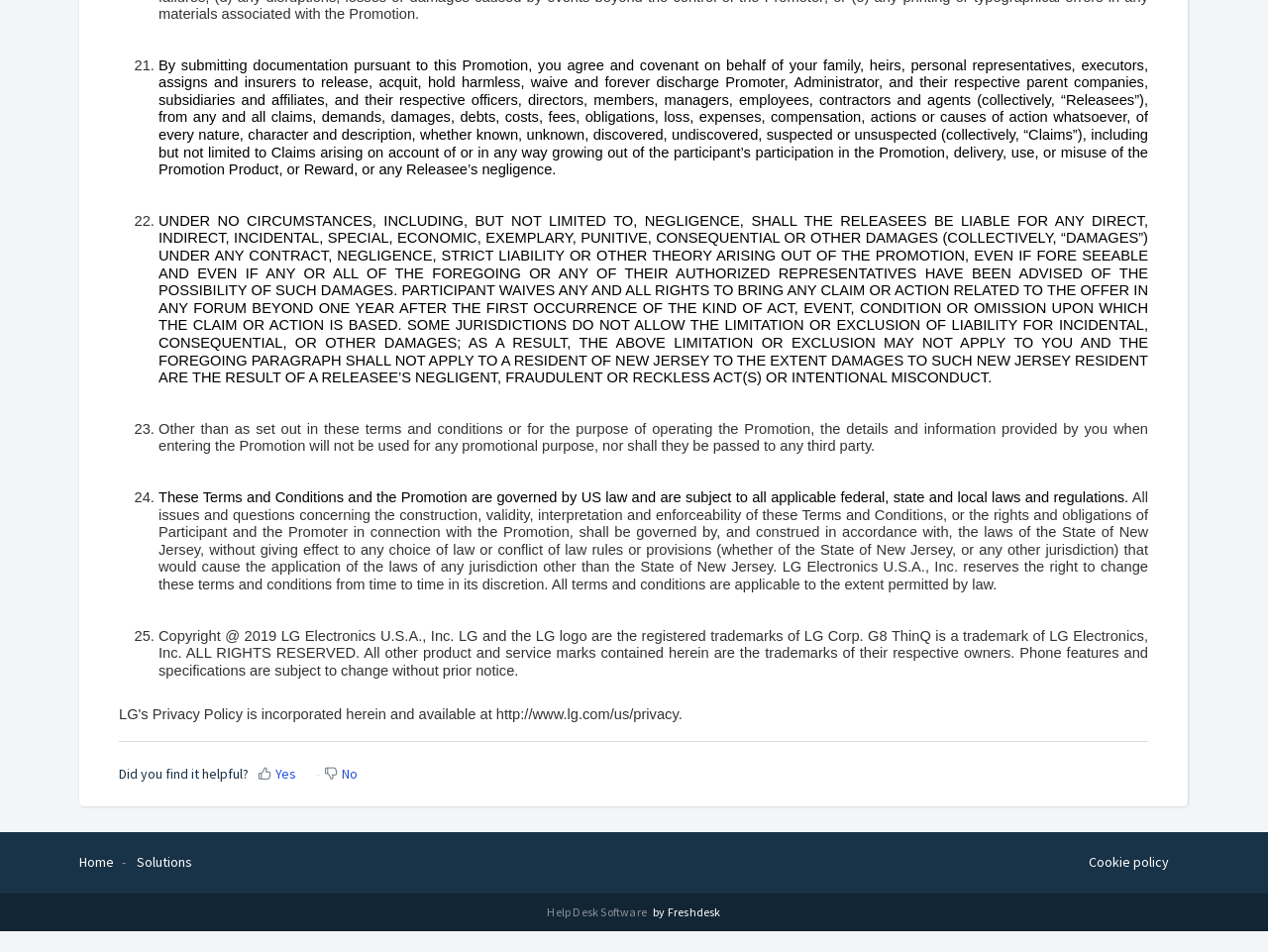Given the following UI element description: "Home", find the bounding box coordinates in the webpage screenshot.

[0.062, 0.896, 0.09, 0.914]